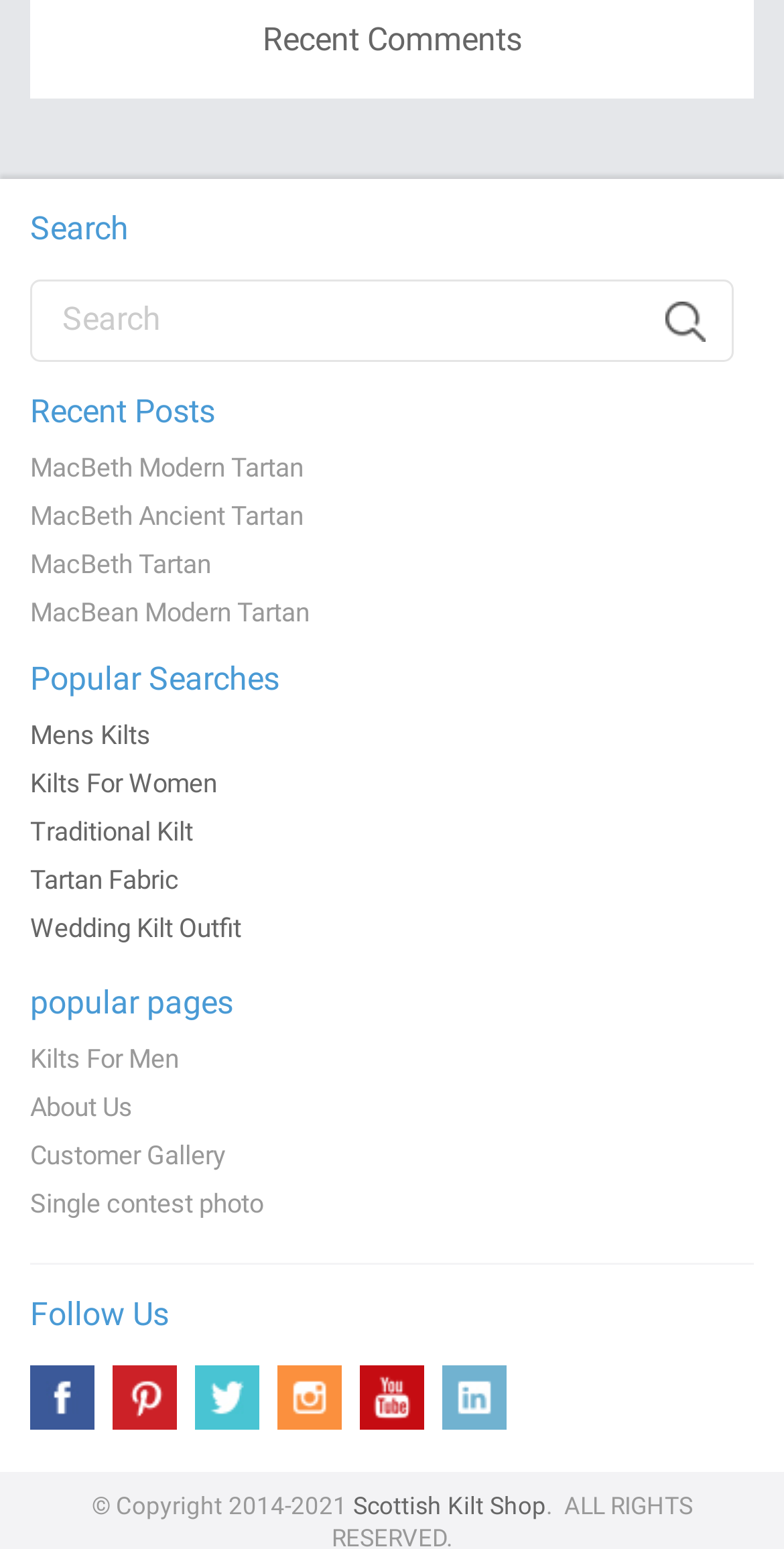Give a concise answer using only one word or phrase for this question:
What is the main function of the top-right section?

Search